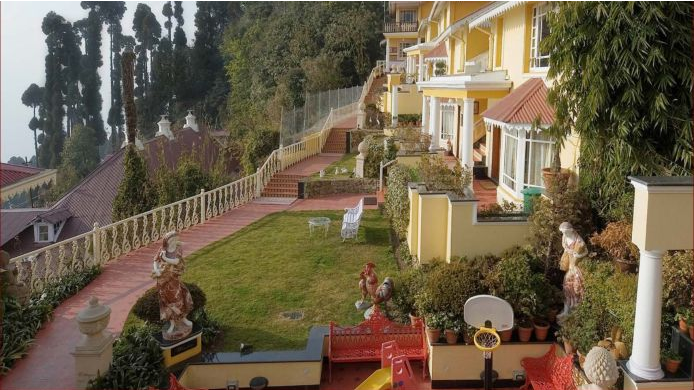Answer the following in one word or a short phrase: 
What is on the terrace of the hotel?

Decorative statues and flower pots